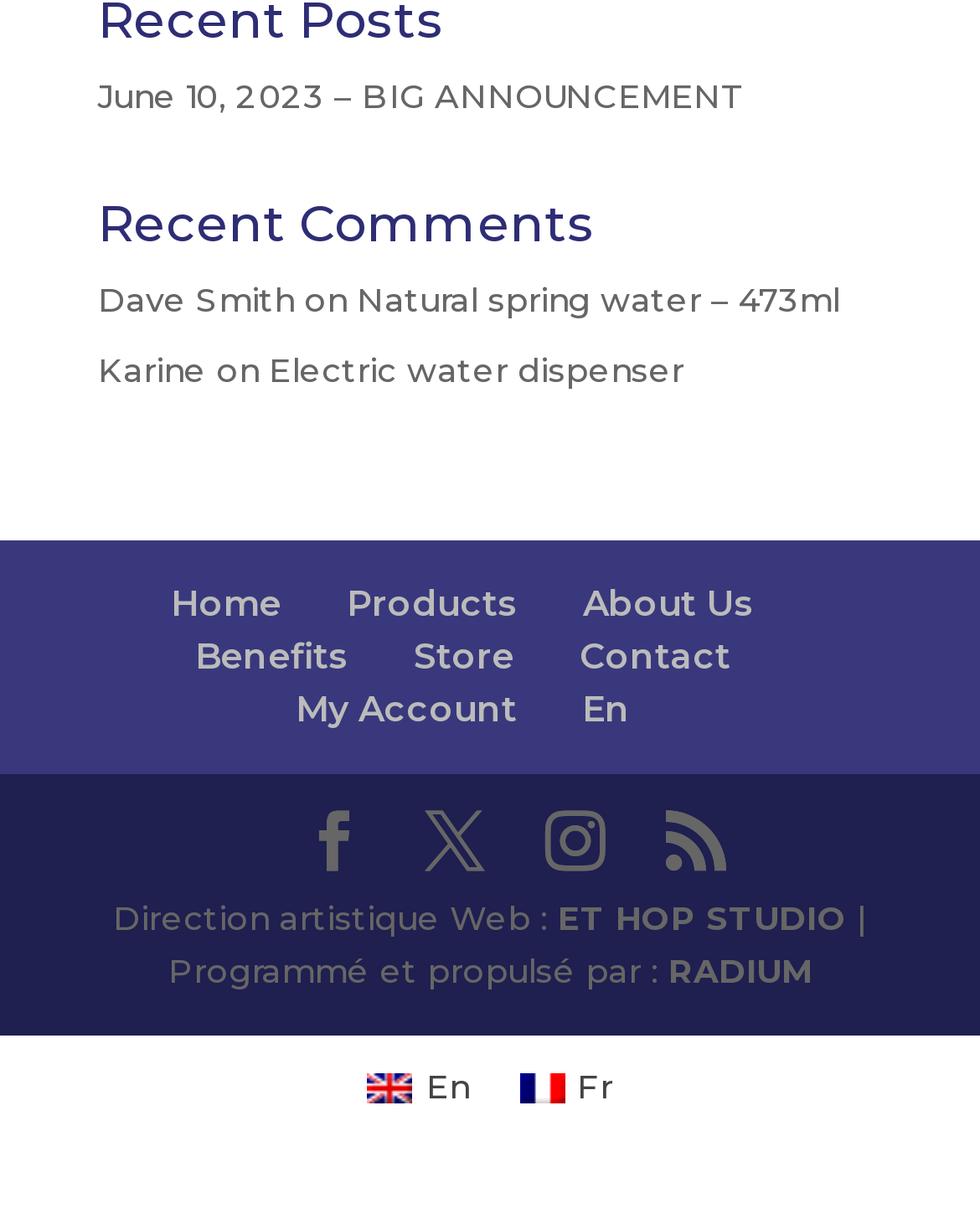Please answer the following question using a single word or phrase: What is the language switcher option on the webpage?

En, Fr